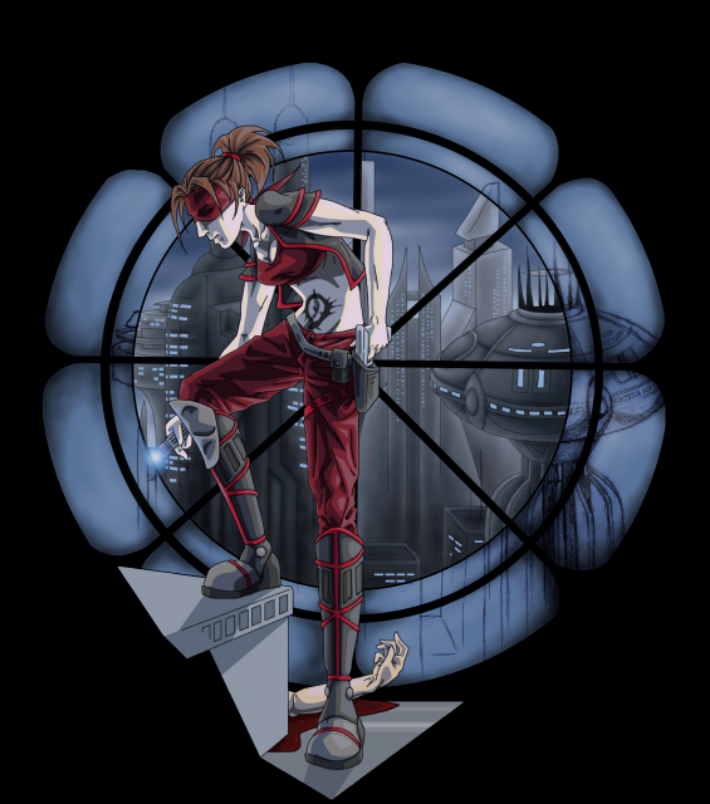Provide a brief response using a word or short phrase to this question:
What is the character holding in one hand?

a small blue light